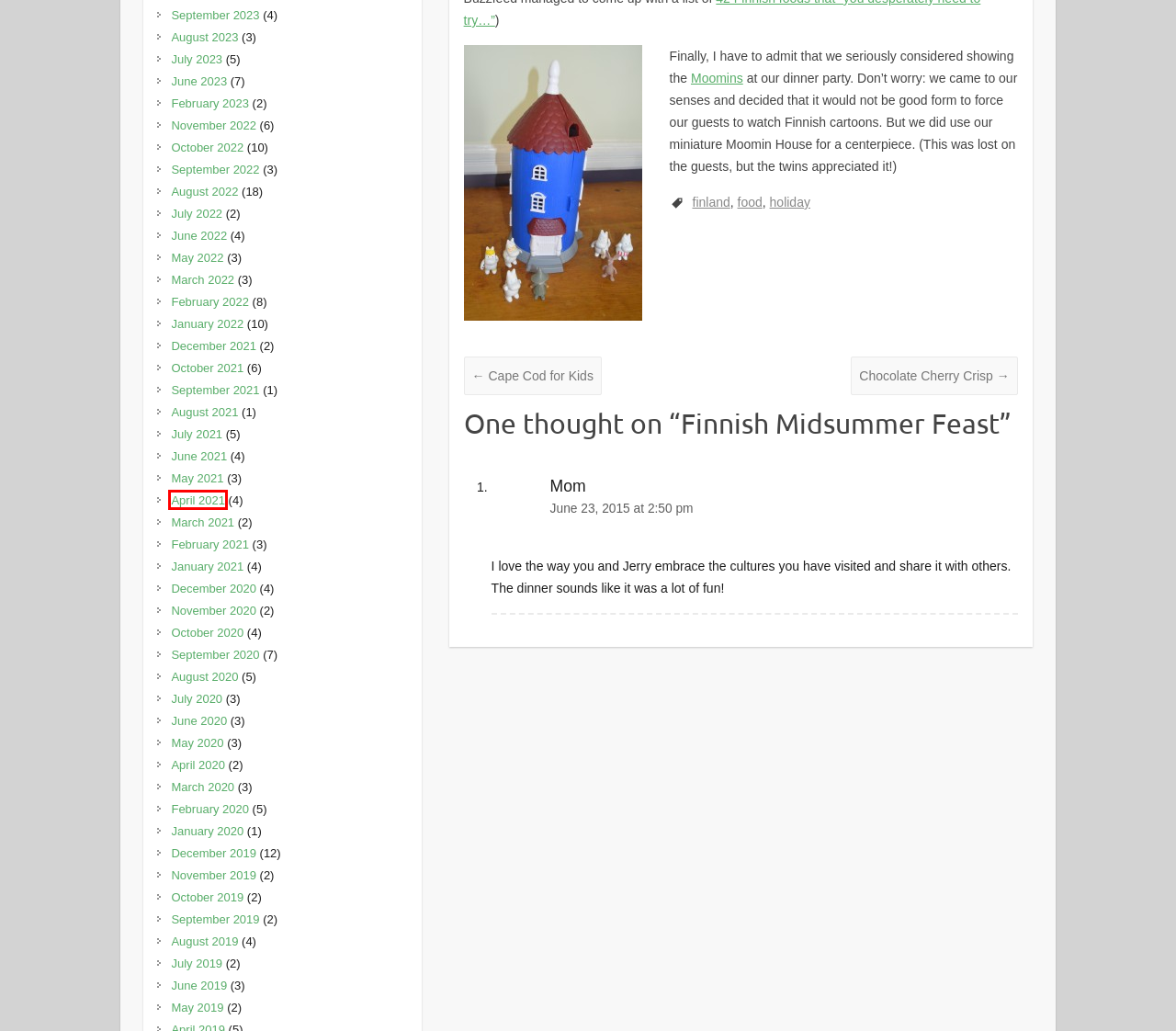Provided is a screenshot of a webpage with a red bounding box around an element. Select the most accurate webpage description for the page that appears after clicking the highlighted element. Here are the candidates:
A. April 2021 - Have Twins, Will Travel
B. October 2021 - Have Twins, Will Travel
C. March 2021 - Have Twins, Will Travel
D. February 2020 - Have Twins, Will Travel
E. June 2019 - Have Twins, Will Travel
F. Moomin World - Have Twins, Will Travel
G. April 2020 - Have Twins, Will Travel
H. May 2022 - Have Twins, Will Travel

A